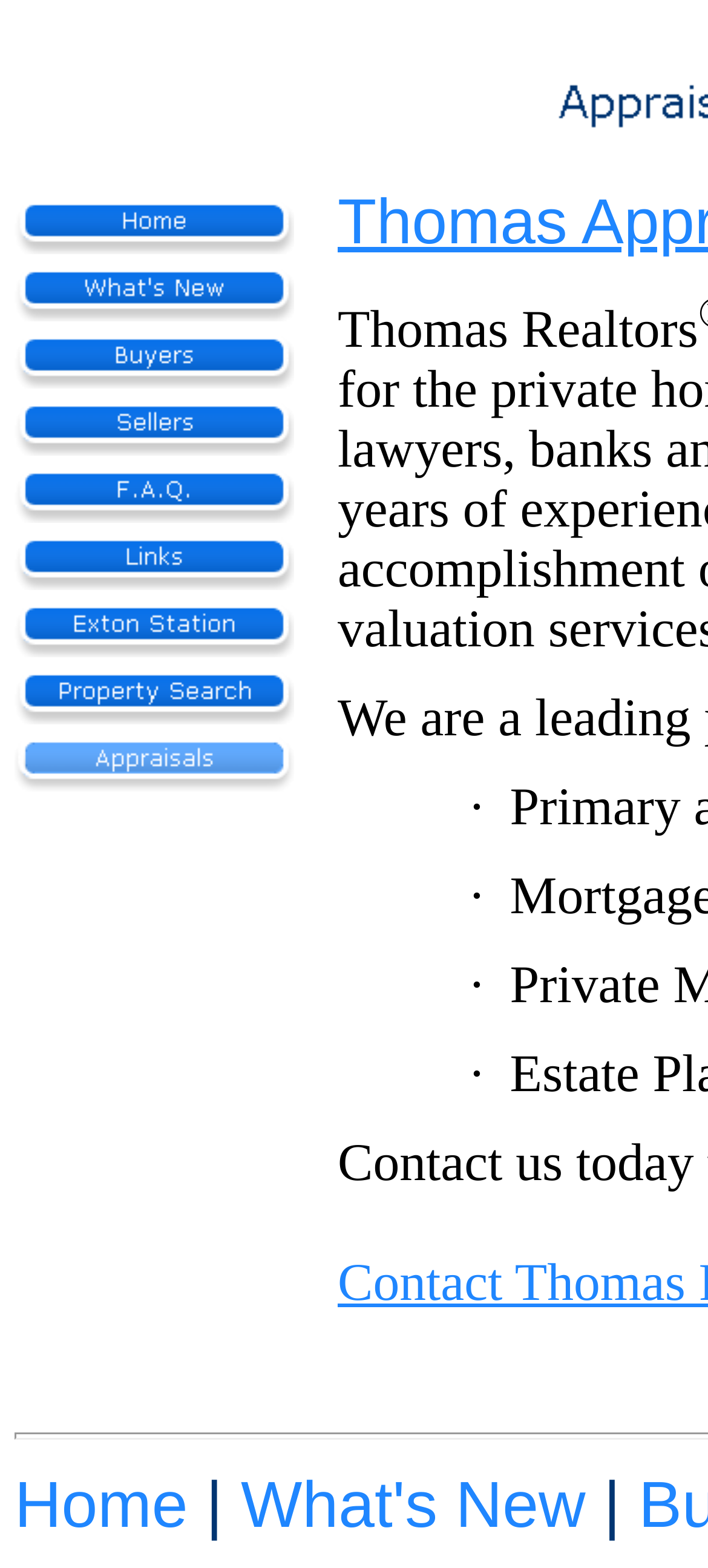Detail the webpage's structure and highlights in your description.

The webpage is titled "Appraisals" and has a navigation menu at the top with 9 links: "Home", "What's New", "Buyers", "Sellers", "F.A.Q.", "Links", "Exton Station", "Property Search", and "Appraisals". Each link has a corresponding image beside it. The links are arranged horizontally, with "Home" on the left and "Appraisals" on the right.

Below the navigation menu, there is a second section with two links, "Home" and "What's New", which are also accompanied by images. These links are positioned at the top-left and top-center of the section, respectively. A vertical separator, represented by a static text element containing " | ", is located to the right of the "What's New" link.

The rest of the webpage's content is not explicitly described in the provided accessibility tree, but it likely contains information related to appraisals, given the title and navigation menu.